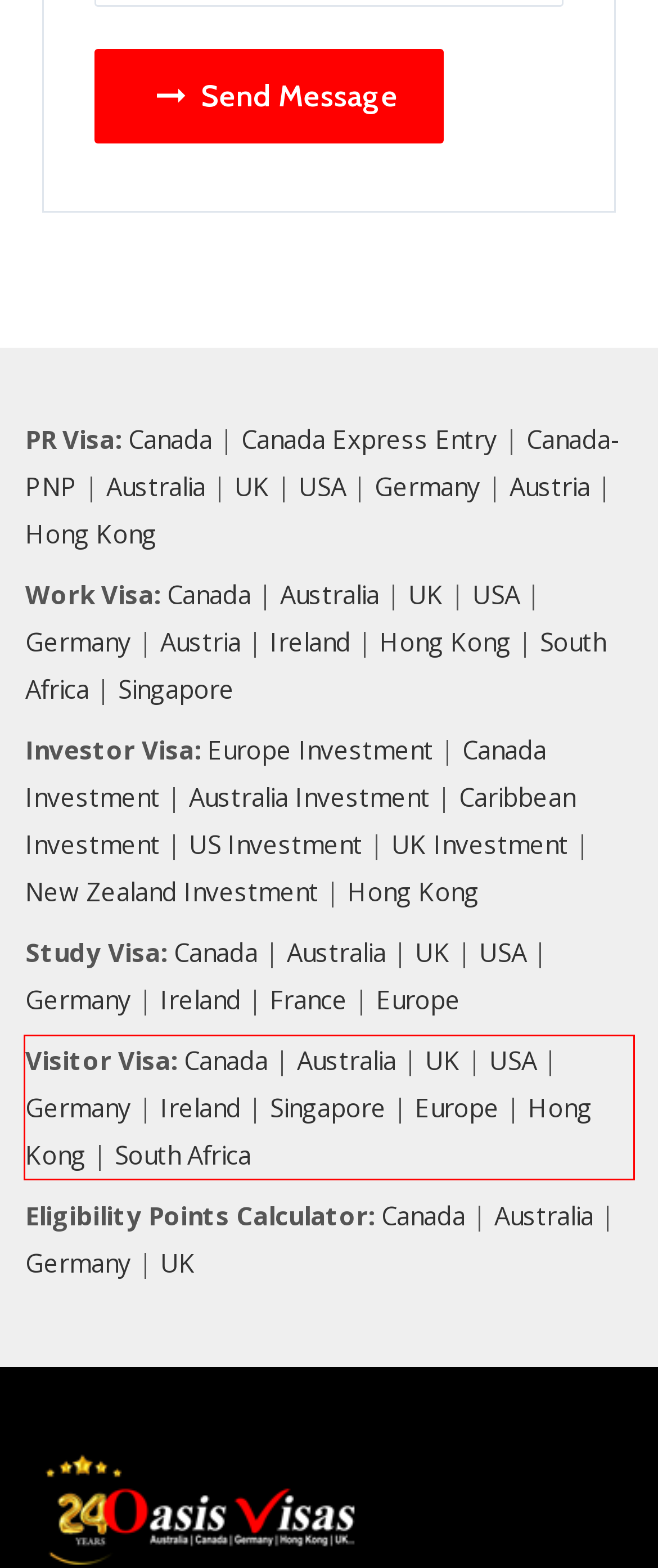Using the provided webpage screenshot, identify and read the text within the red rectangle bounding box.

Visitor Visa: Canada | Australia | UK | USA | Germany | Ireland | Singapore | Europe | Hong Kong | South Africa